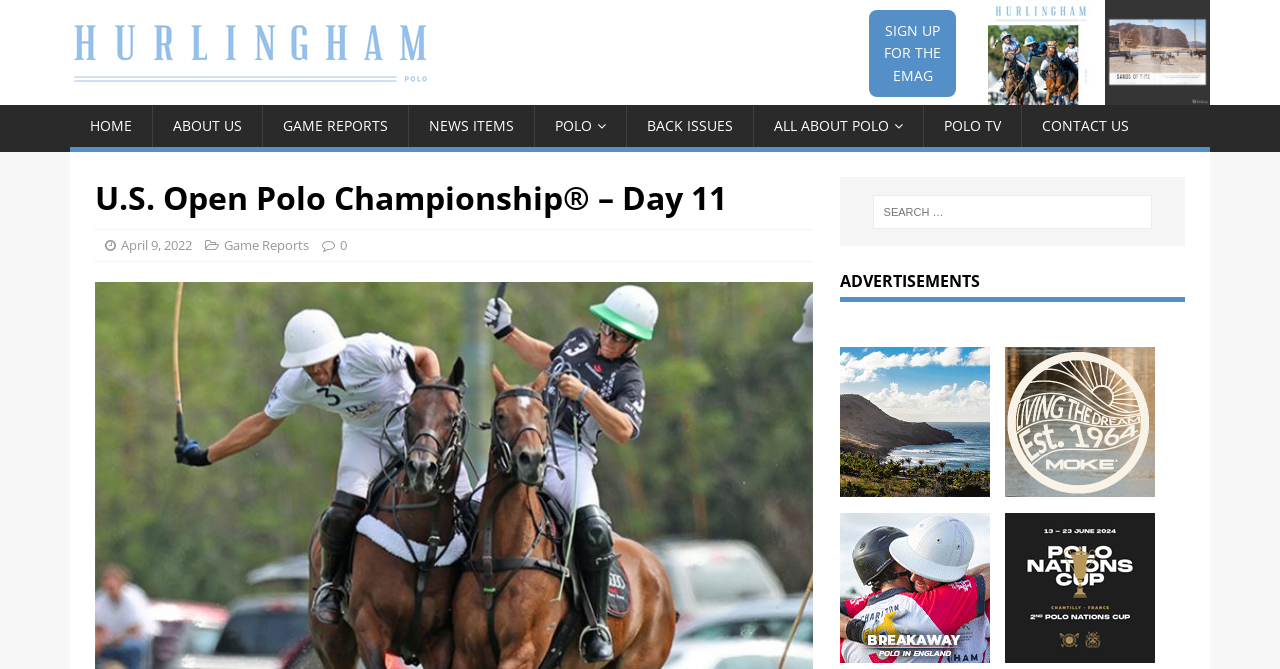Identify and provide the title of the webpage.

U.S. Open Polo Championship® – Day 11